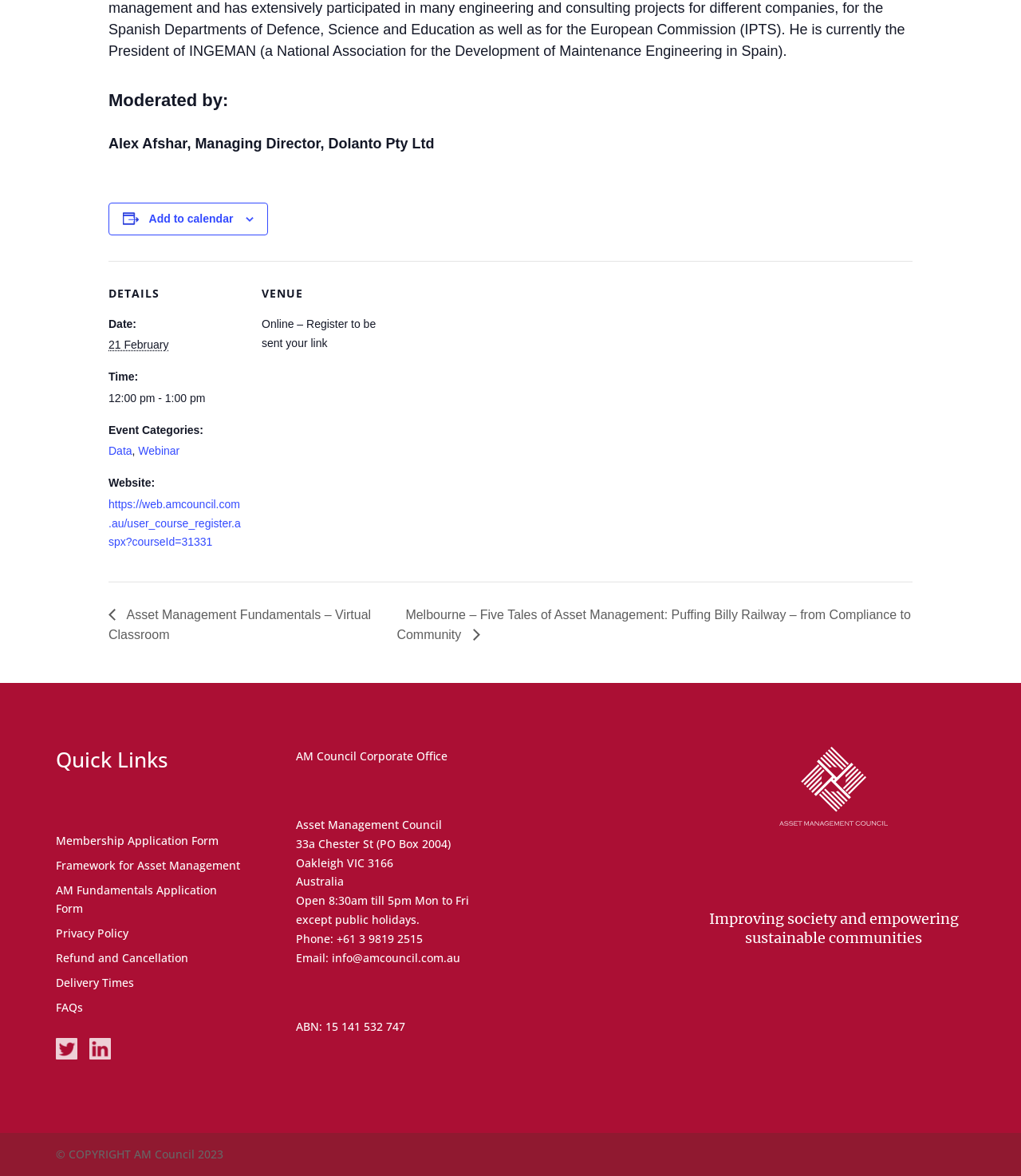Using details from the image, please answer the following question comprehensively:
What is the date of the event?

The question can be answered by looking at the 'DETAILS' section, where the 'Date:' field is mentioned with the value '2024-02-21'.